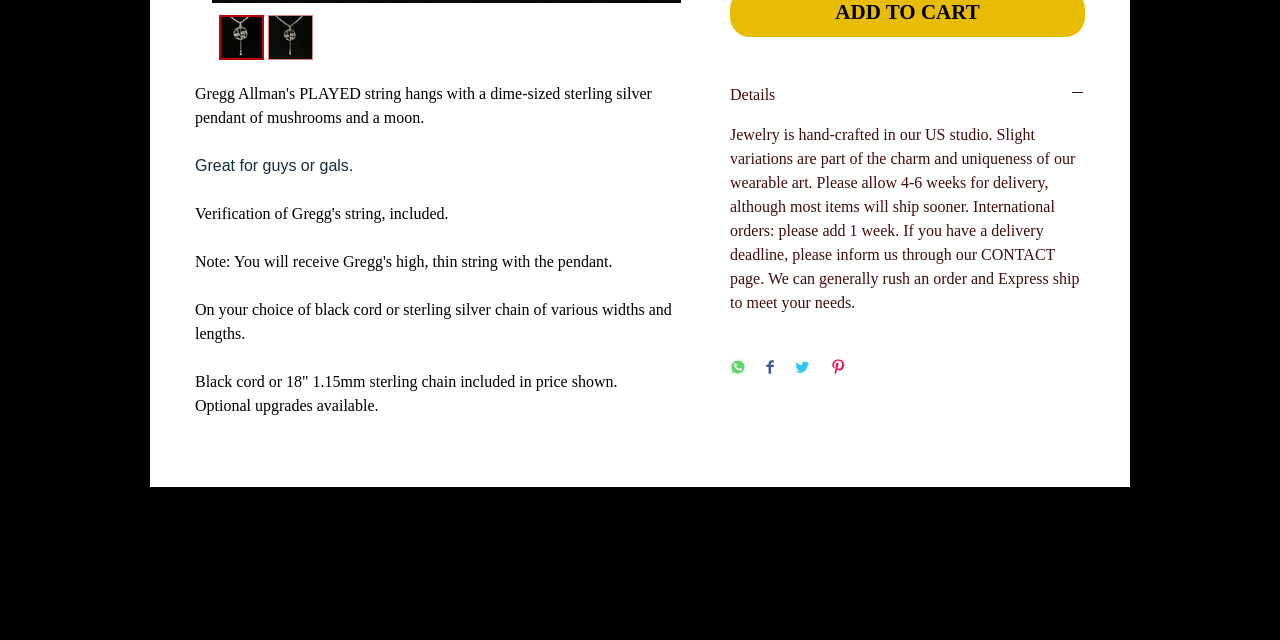Predict the bounding box of the UI element based on this description: "Details".

[0.57, 0.101, 0.848, 0.134]